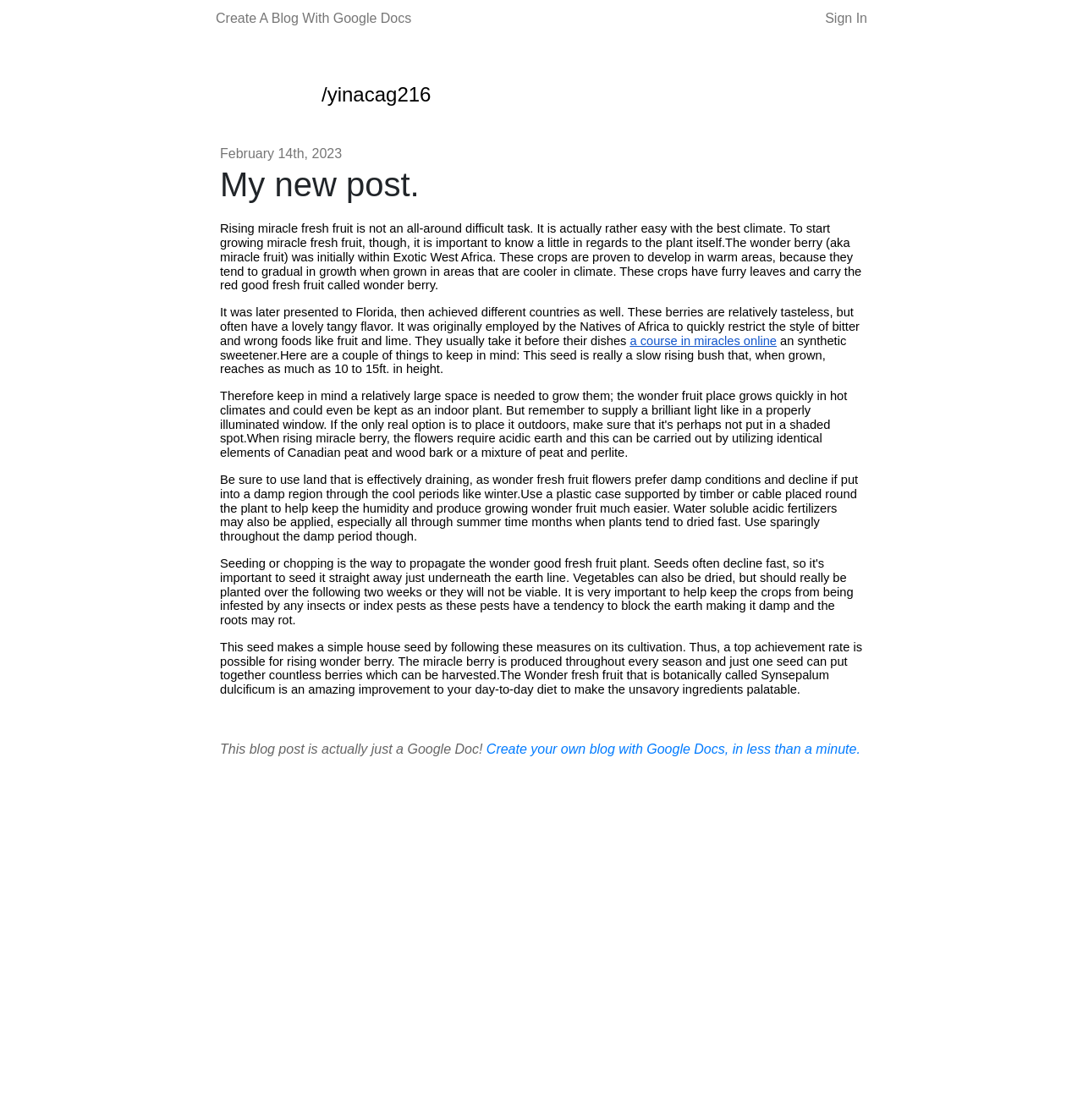What is the date of the blog post?
Answer with a single word or phrase by referring to the visual content.

February 14th, 2023